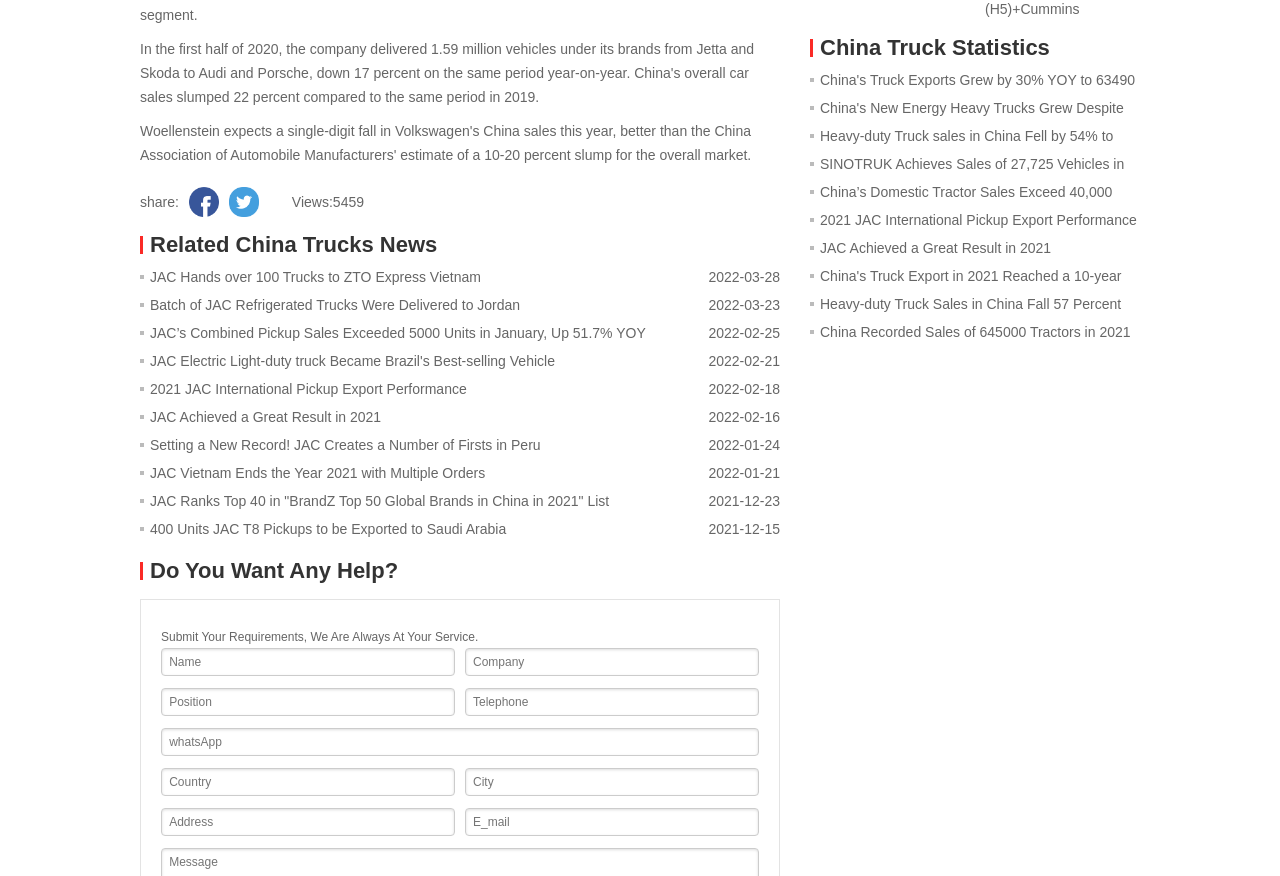Pinpoint the bounding box coordinates of the clickable element to carry out the following instruction: "View China Truck Statistics."

[0.641, 0.04, 0.82, 0.068]